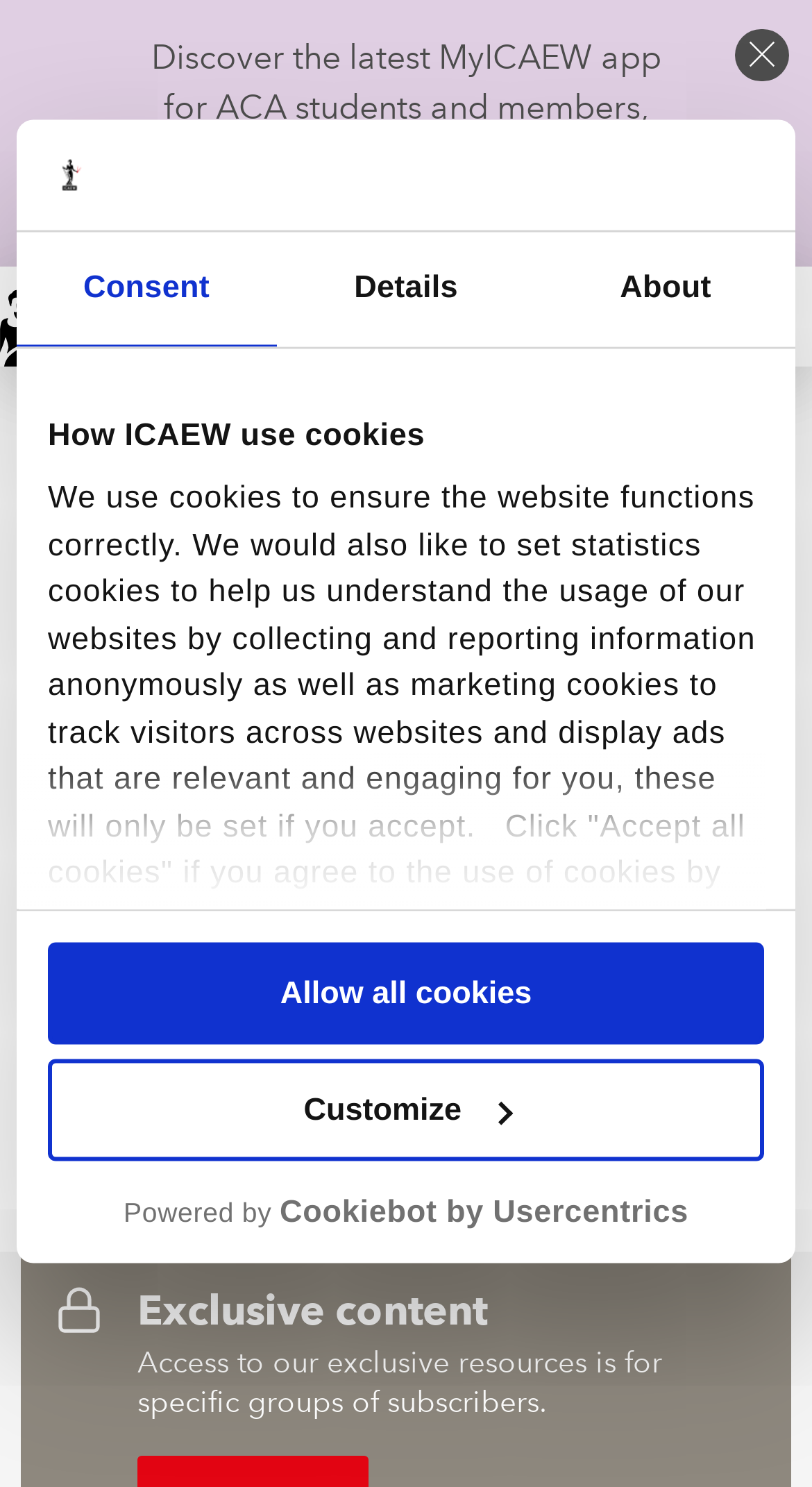Give a full account of the webpage's elements and their arrangement.

This webpage is about the Q&A from a recent webinar on insolvency compliance and SIP 11 annual review requirements, which took place on May 16, 2022. 

At the top of the page, there is a dialog box about how the website uses cookies, with options to customize or accept all cookies. Below this, there is a horizontal tab list with three tabs: "Consent", "Details", and "About". The "Consent" tab is selected by default, and it displays a message about the website's cookie policy.

On the left side of the page, there is a vertical menu bar with several menu items, including "HOME", "Membership", "Learn", "Careers", "ACA students", "Resources", "Communities", "Insights", and "Regulation". Each menu item has a dropdown menu with more options.

In the main content area, there is a heading that announces the Q&A from the webinar, followed by a link to the webinar's content. Below this, there is a section with the author's name and publication date. 

At the bottom of the page, there is a section with exclusive content, which is only accessible to specific groups of subscribers. There is also a link to the ICAEW homepage at the top right corner of the page, and a link to download the MyICAEW app for ACA students and members.